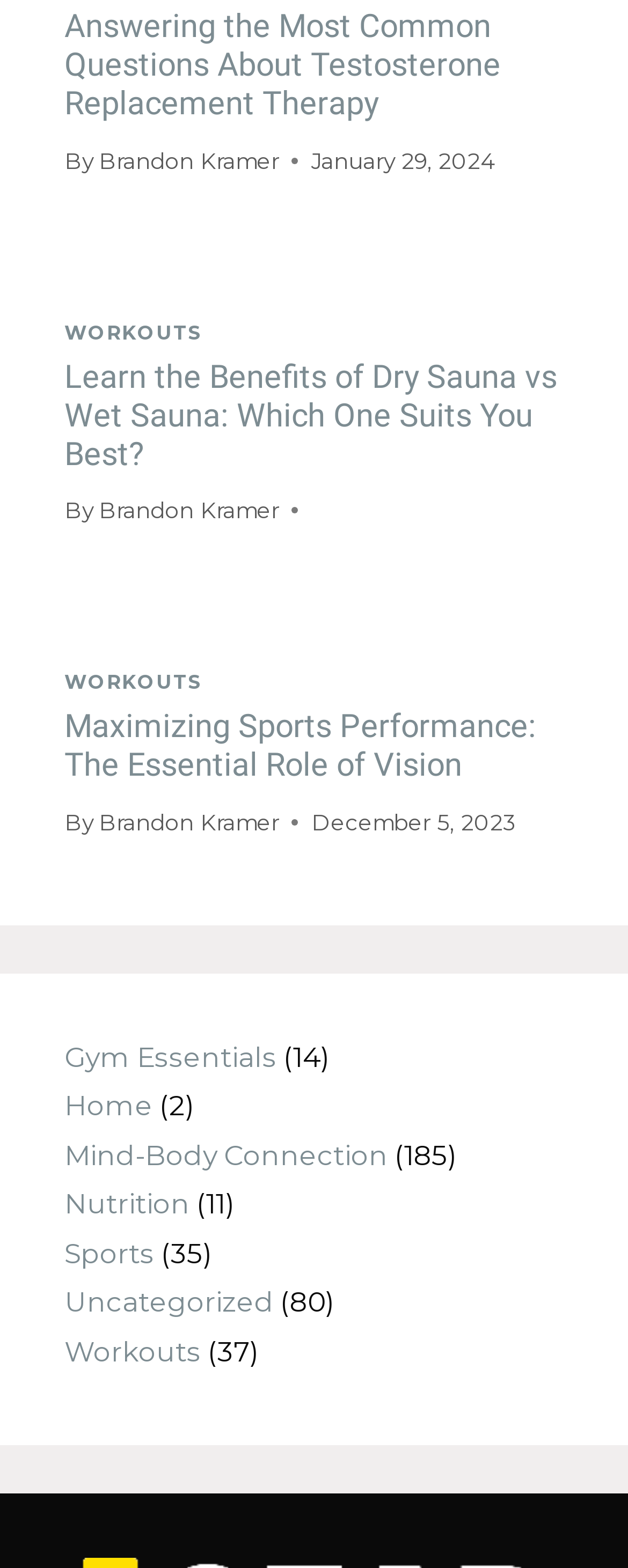Use a single word or phrase to answer the question:
How many categories are listed at the bottom of the webpage?

7